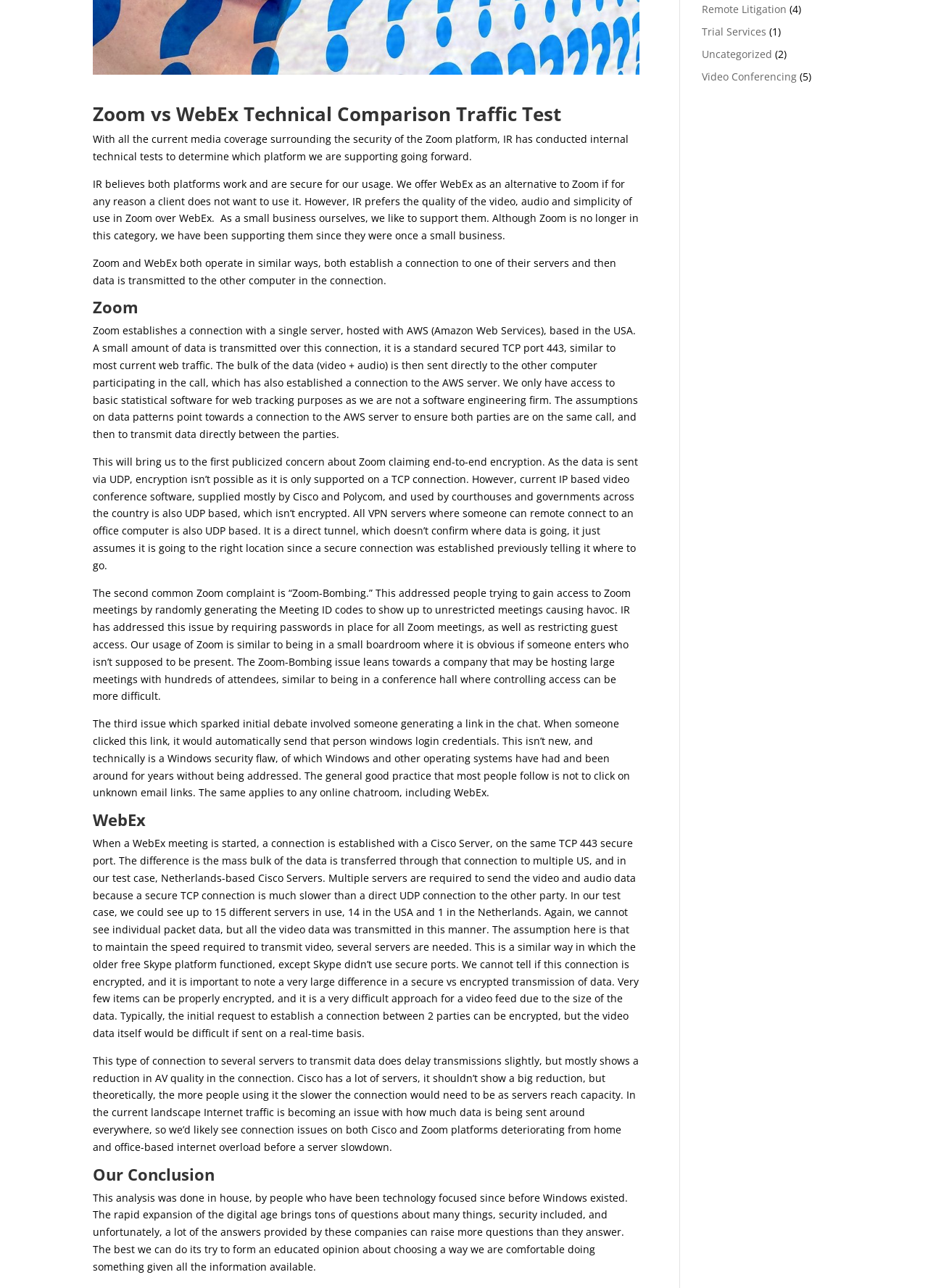Identify the bounding box for the described UI element. Provide the coordinates in (top-left x, top-left y, bottom-right x, bottom-right y) format with values ranging from 0 to 1: Solutions Toggle navigation

None